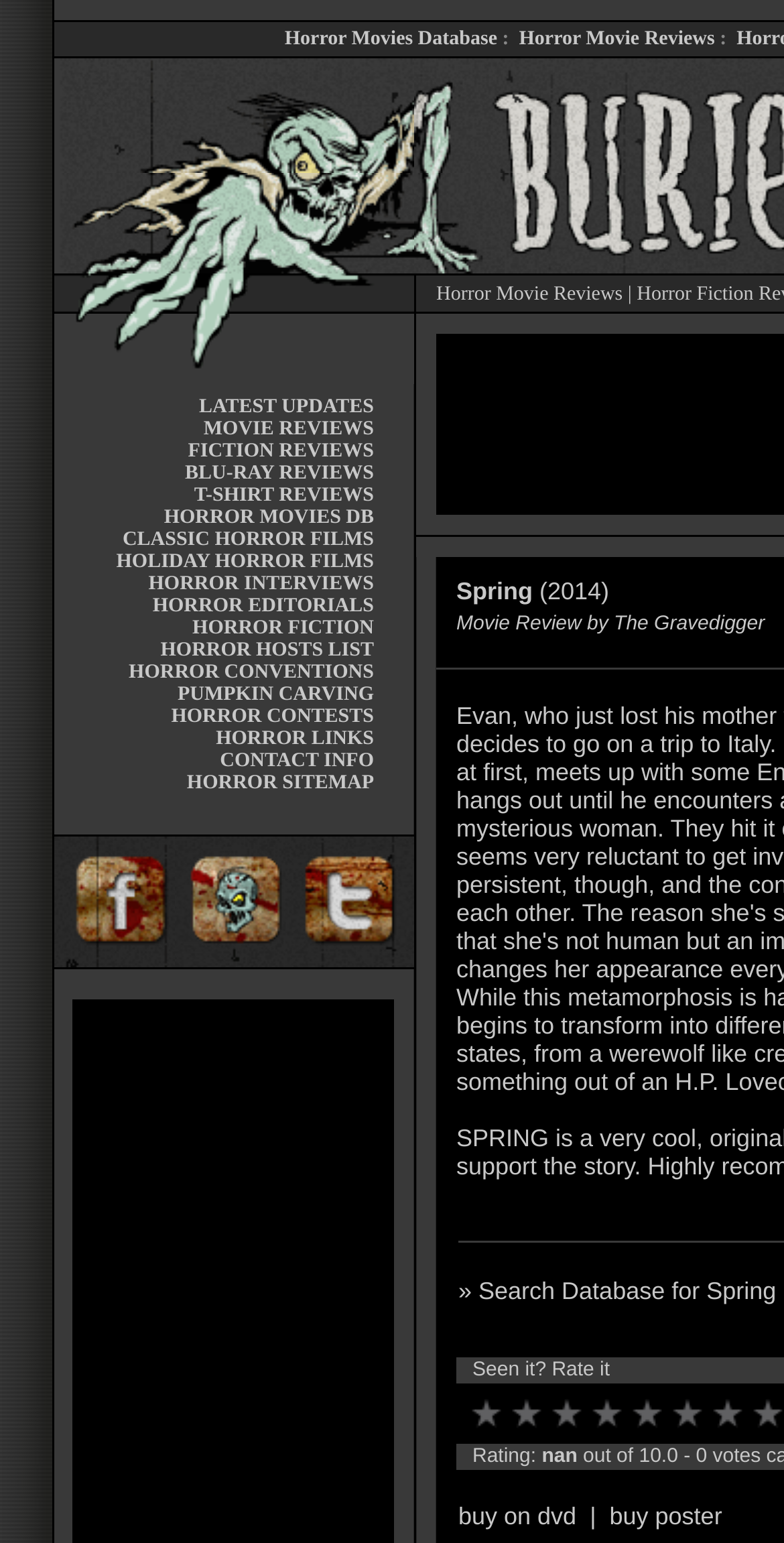Give a succinct answer to this question in a single word or phrase: 
What social media platforms can users follow Buried.com on?

Facebook and Twitter